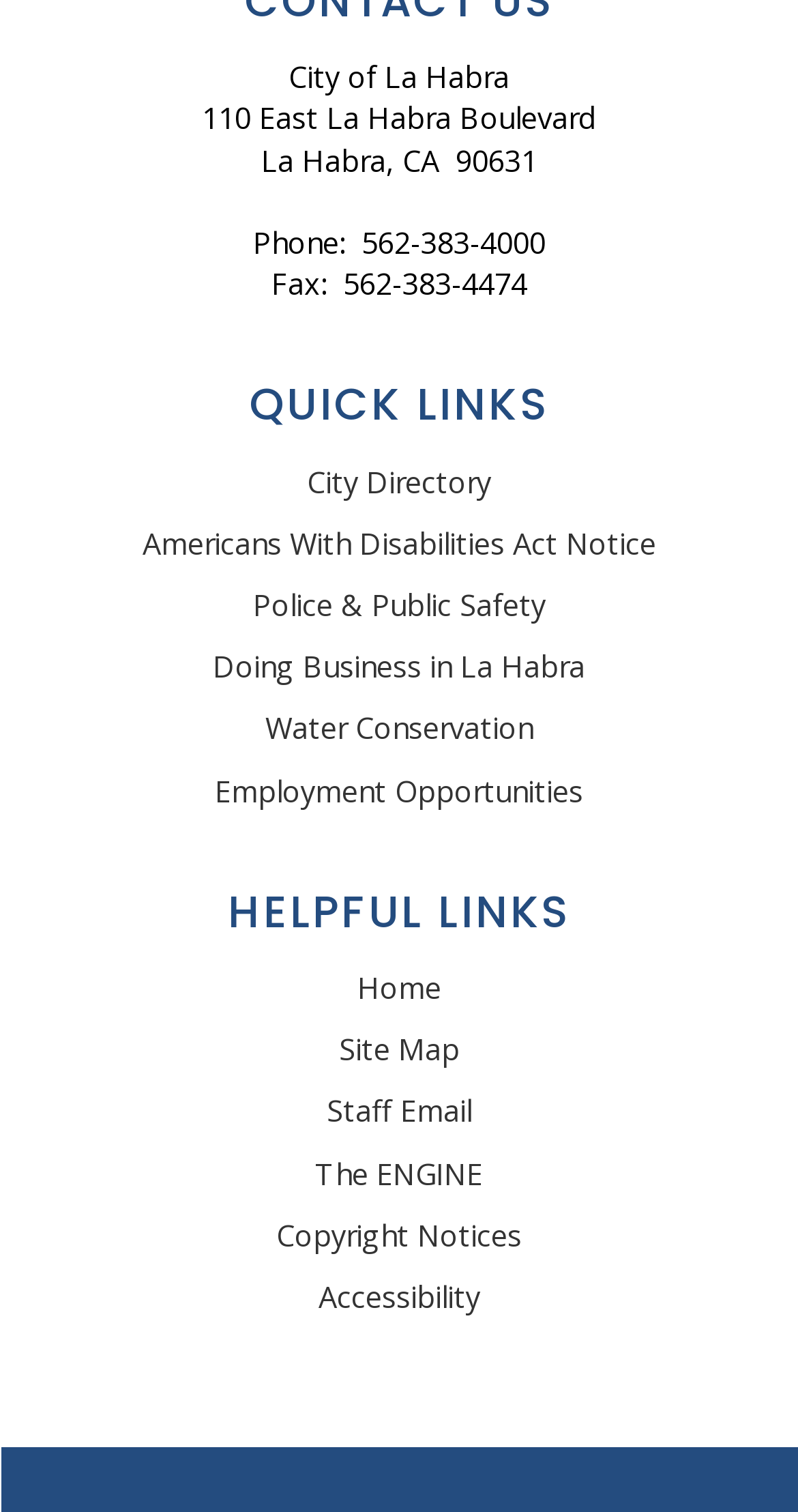Specify the bounding box coordinates of the region I need to click to perform the following instruction: "view April 2016". The coordinates must be four float numbers in the range of 0 to 1, i.e., [left, top, right, bottom].

None